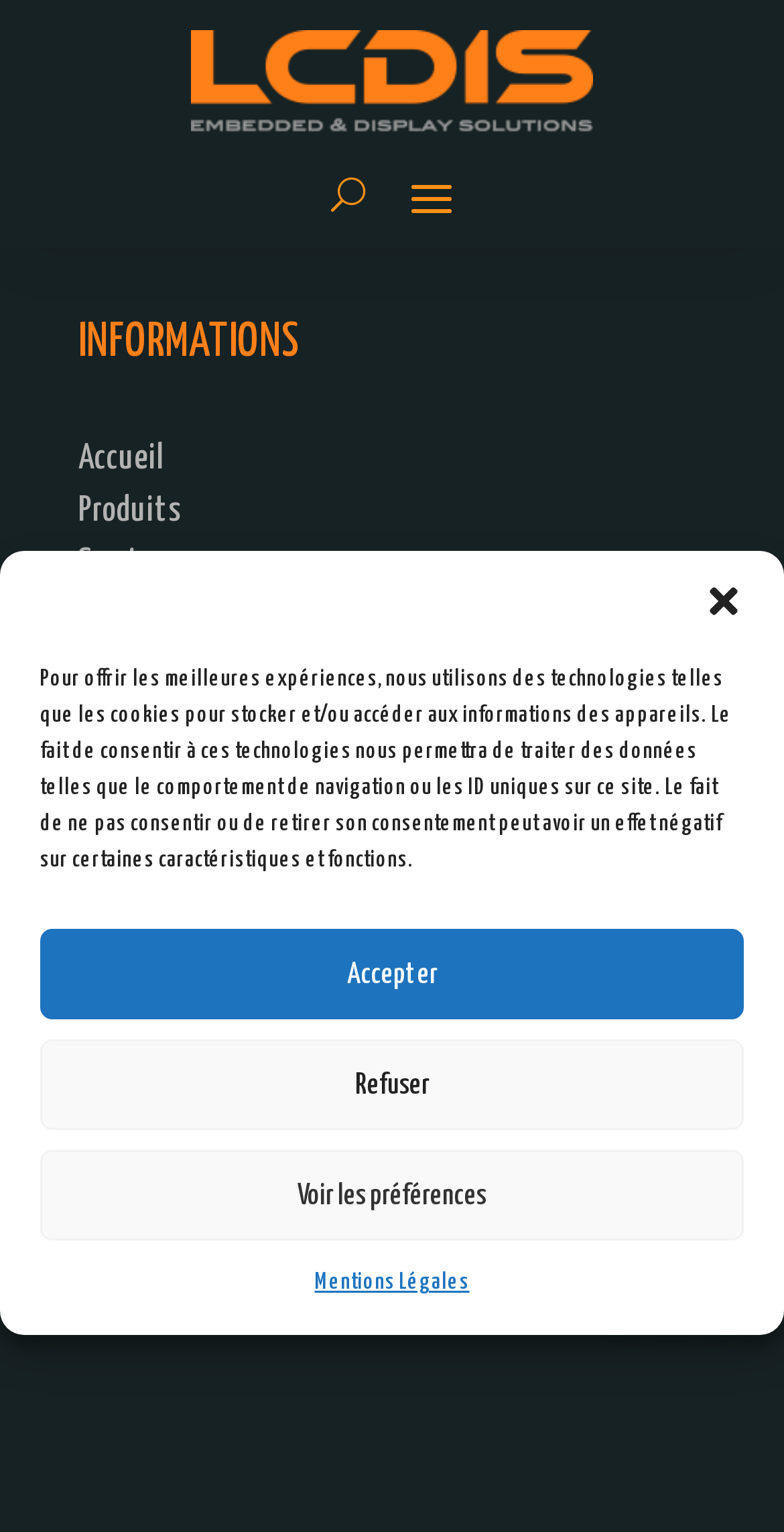Answer the question briefly using a single word or phrase: 
What is the logo of the company?

LCDis